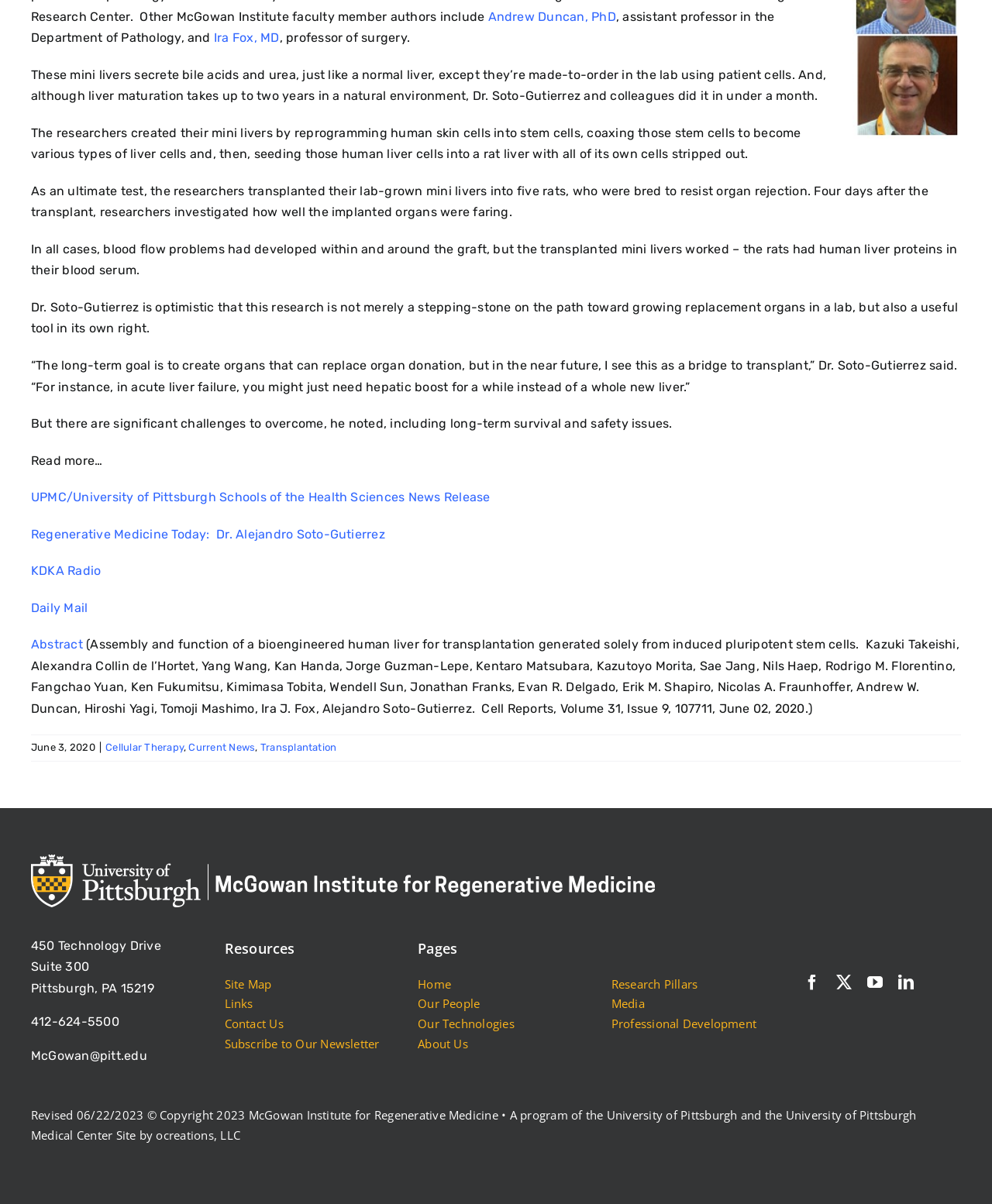Bounding box coordinates are specified in the format (top-left x, top-left y, bottom-right x, bottom-right y). All values are floating point numbers bounded between 0 and 1. Please provide the bounding box coordinate of the region this sentence describes: Subscribe to Our Newsletter

[0.226, 0.859, 0.384, 0.876]